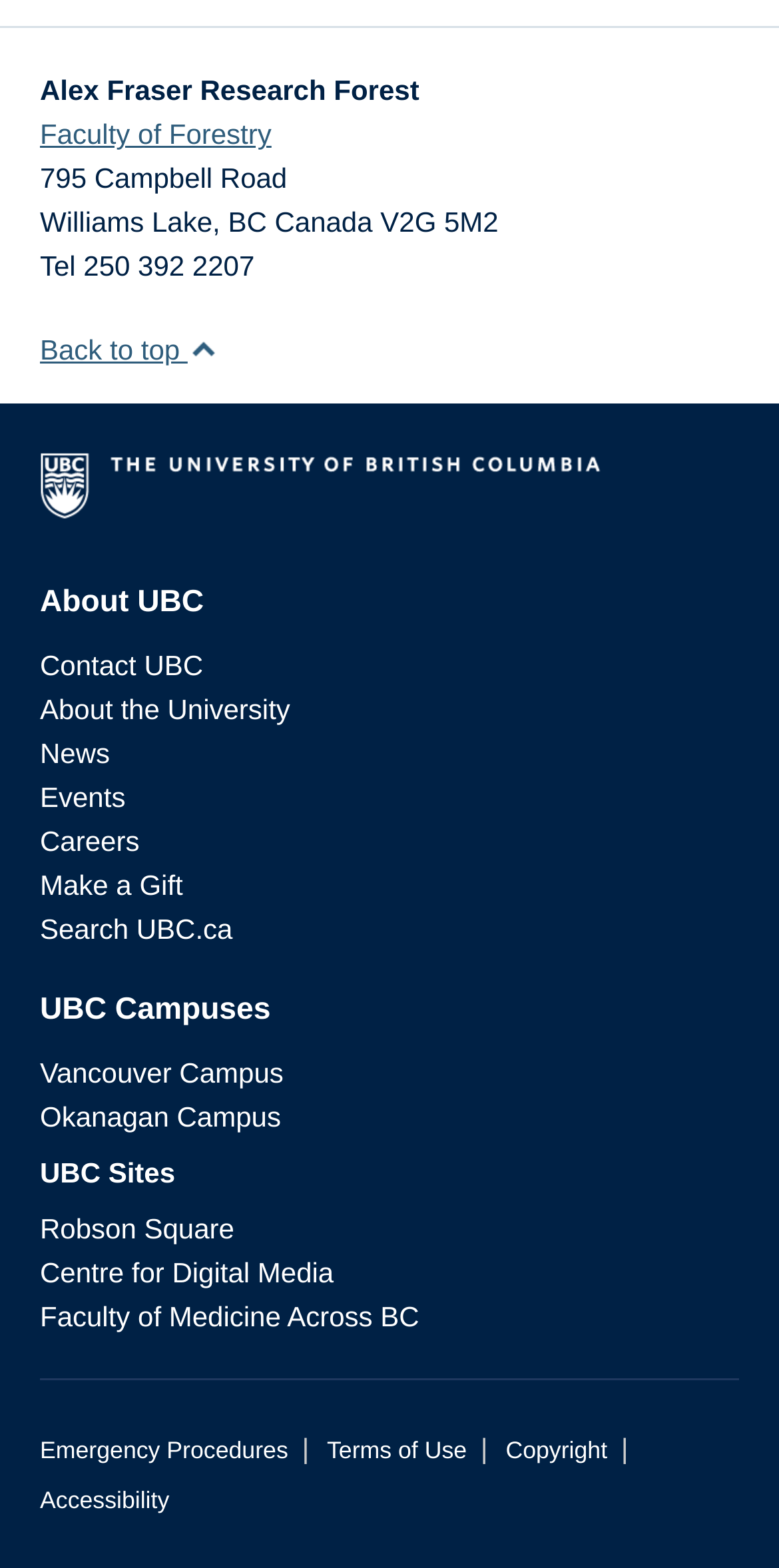Given the element description Centre for Digital Media, identify the bounding box coordinates for the UI element on the webpage screenshot. The format should be (top-left x, top-left y, bottom-right x, bottom-right y), with values between 0 and 1.

[0.051, 0.802, 0.428, 0.822]